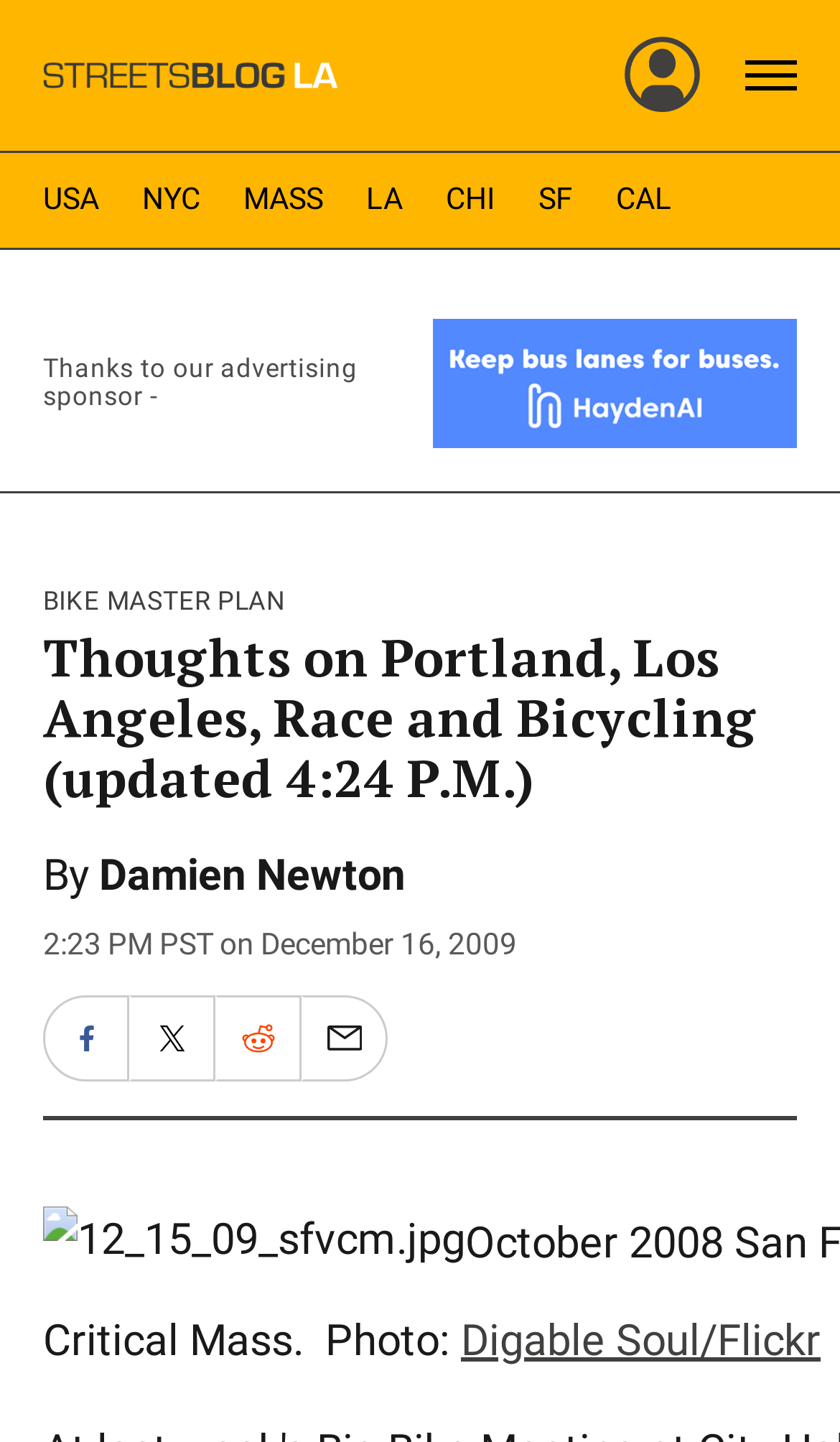Identify the bounding box for the UI element described as: "MASS". The coordinates should be four float numbers between 0 and 1, i.e., [left, top, right, bottom].

[0.29, 0.123, 0.385, 0.155]